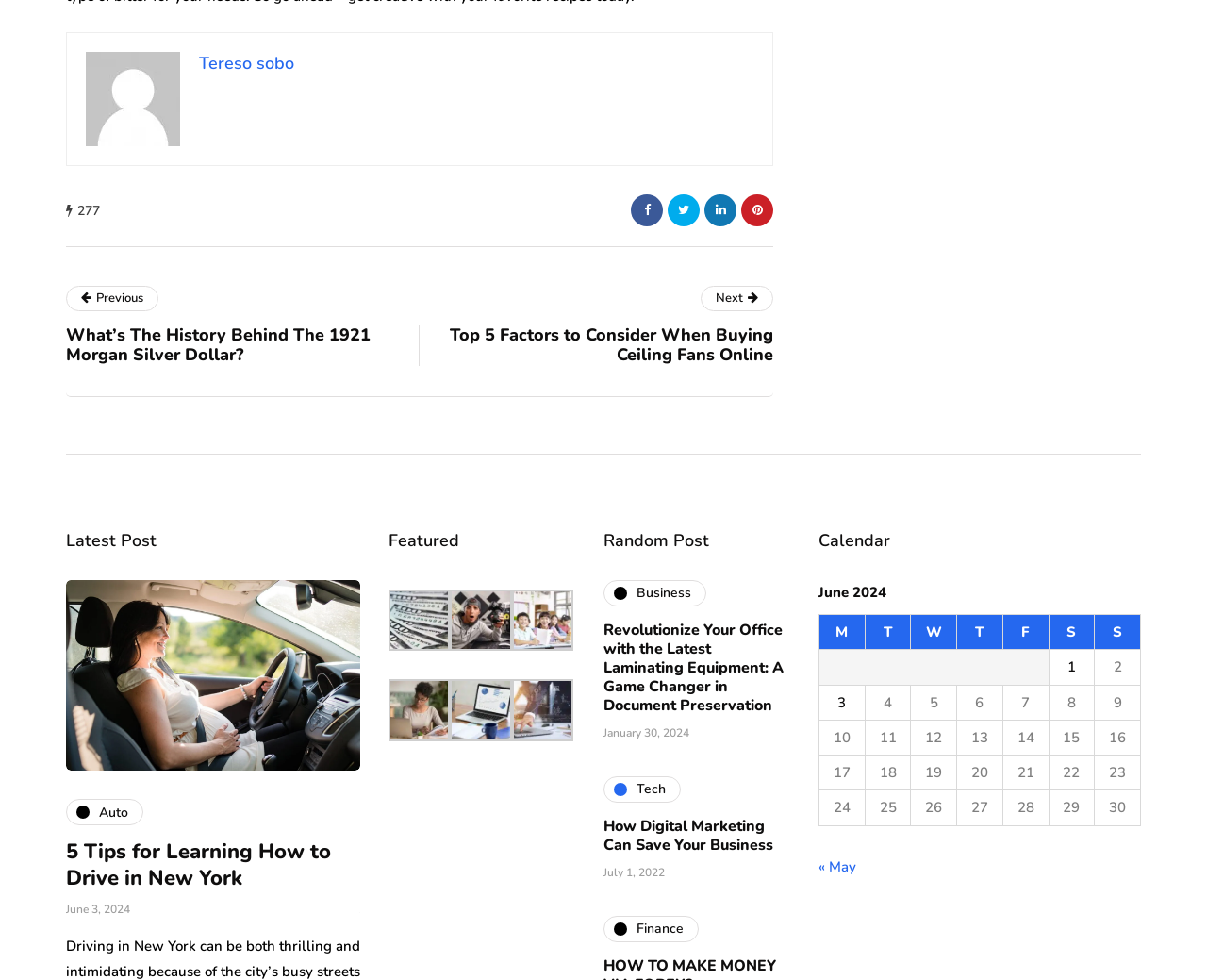Determine the bounding box coordinates of the element's region needed to click to follow the instruction: "Read the 'Revolutionize Your Office with the Latest Laminating Equipment' article". Provide these coordinates as four float numbers between 0 and 1, formatted as [left, top, right, bottom].

[0.5, 0.633, 0.655, 0.729]